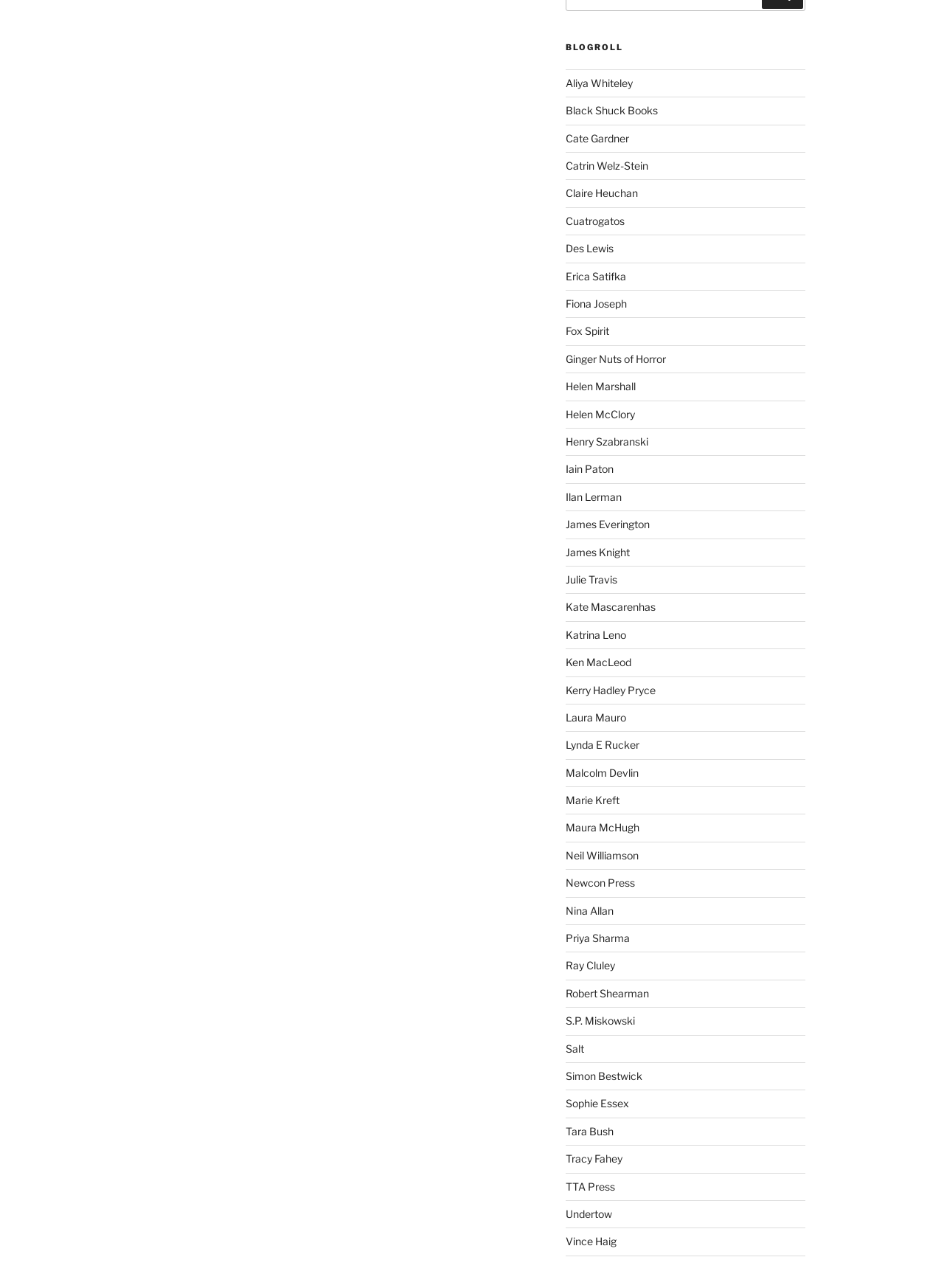Identify the bounding box coordinates of the element that should be clicked to fulfill this task: "check out Catrin Welz-Stein's website". The coordinates should be provided as four float numbers between 0 and 1, i.e., [left, top, right, bottom].

[0.599, 0.124, 0.686, 0.133]